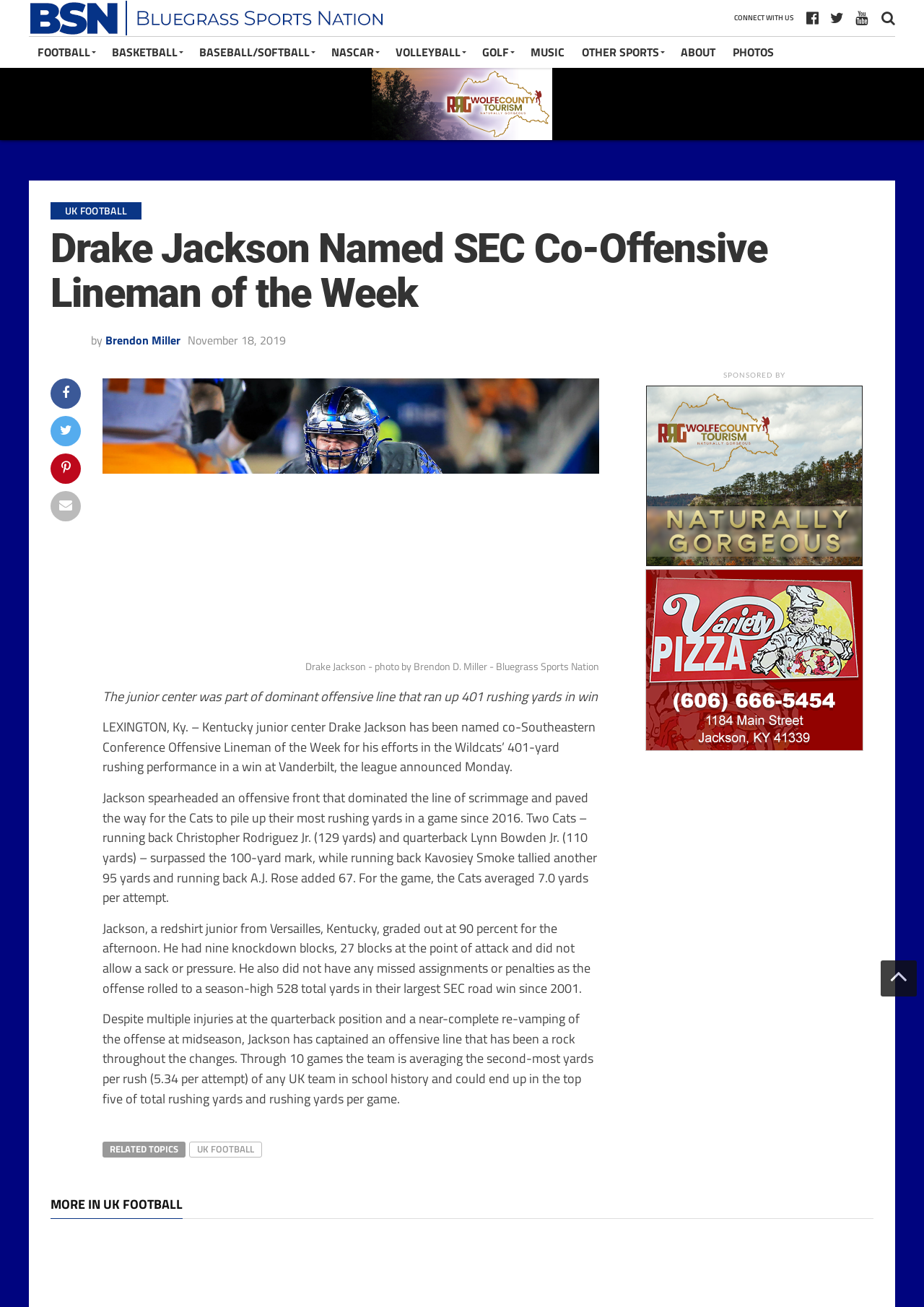Explain the webpage's design and content in an elaborate manner.

The webpage is about Drake Jackson, a Kentucky junior center, being named co-Southeastern Conference Offensive Lineman of the Week. At the top left, there is a logo of "Bluegrass Sports Nation" with a link to the website. Below the logo, there are several links to different sports categories, including FOOTBALL, BASKETBALL, BASEBALL/SOFTBALL, and more.

On the right side, there is a section titled "CONNECT WITH US". Below this section, there is a heading "UK FOOTBALL" followed by a heading "Drake Jackson Named SEC Co-Offensive Lineman of the Week". Next to the headings, there is an avatar photo of the author, Brendon Miller.

The main content of the webpage is a news article about Drake Jackson's achievement. The article is divided into several paragraphs, describing Jackson's performance in a game where the team ran up 401 rushing yards. The article also mentions Jackson's stats, including his grading out at 90 percent for the afternoon, and his role in leading the offensive line.

Below the article, there is a section titled "RELATED TOPICS" with a link to "UK FOOTBALL". There are also several sponsored links and ads on the bottom of the webpage.